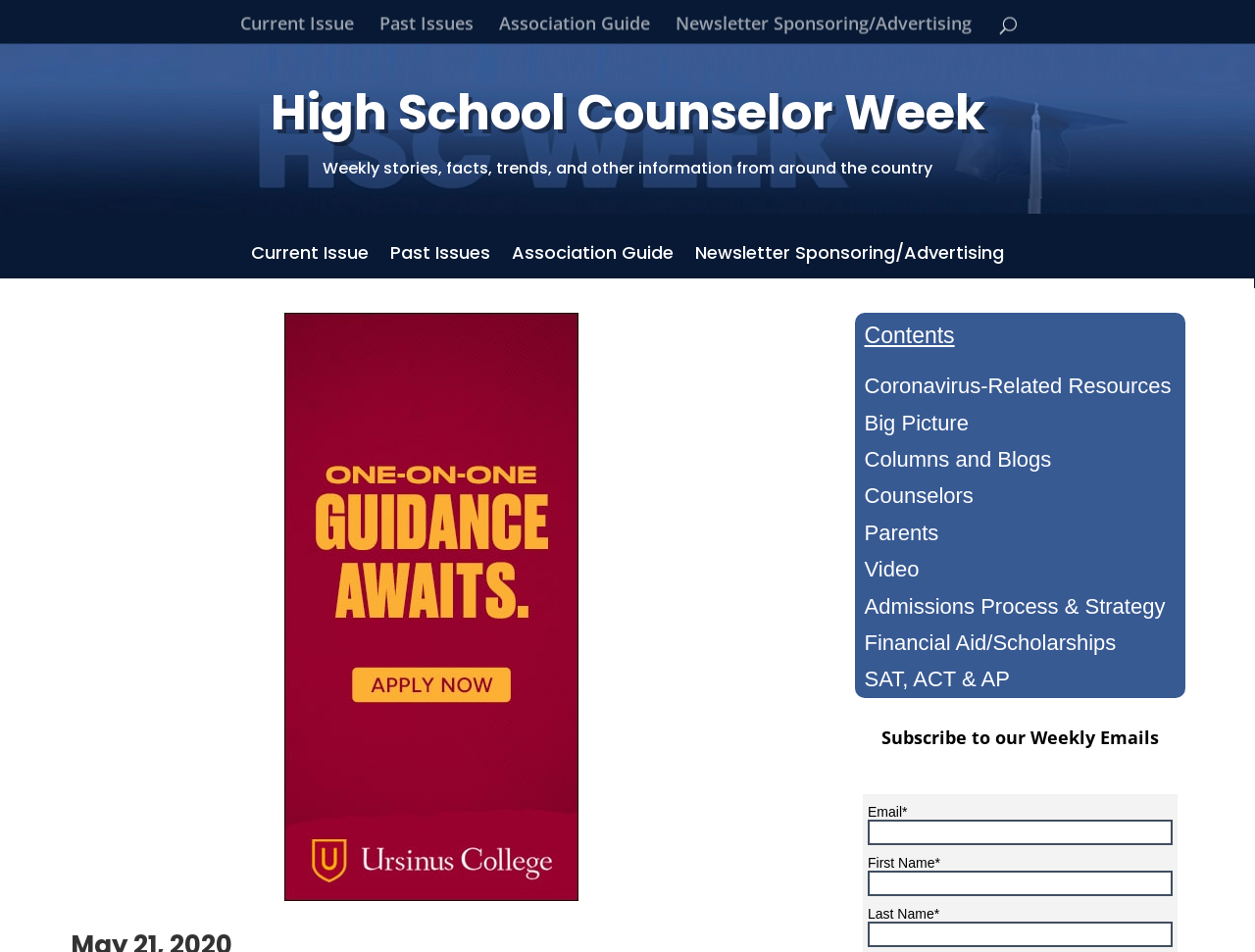Locate the bounding box coordinates of the clickable element to fulfill the following instruction: "Explore past issues". Provide the coordinates as four float numbers between 0 and 1 in the format [left, top, right, bottom].

[0.311, 0.258, 0.391, 0.302]